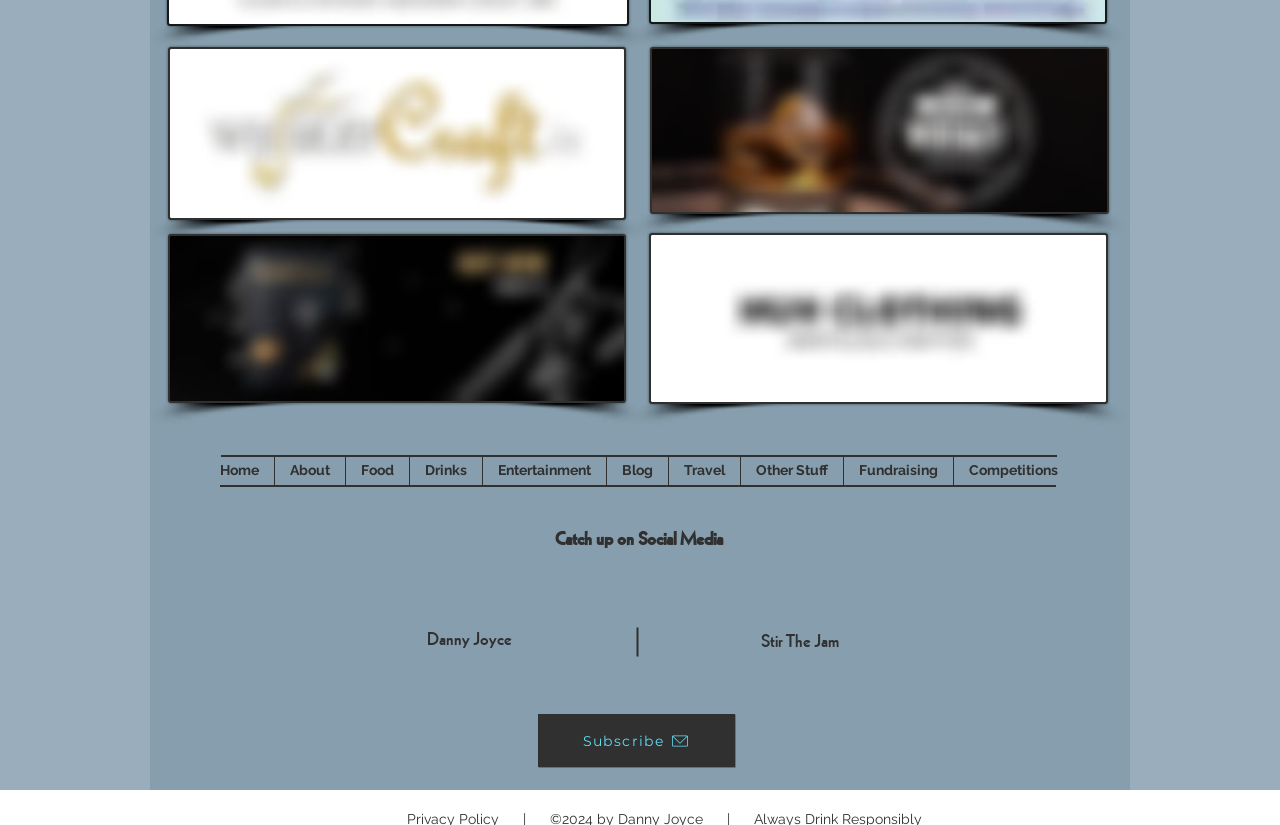Identify the bounding box coordinates for the region to click in order to carry out this instruction: "Subscribe to the newsletter". Provide the coordinates using four float numbers between 0 and 1, formatted as [left, top, right, bottom].

[0.42, 0.866, 0.574, 0.93]